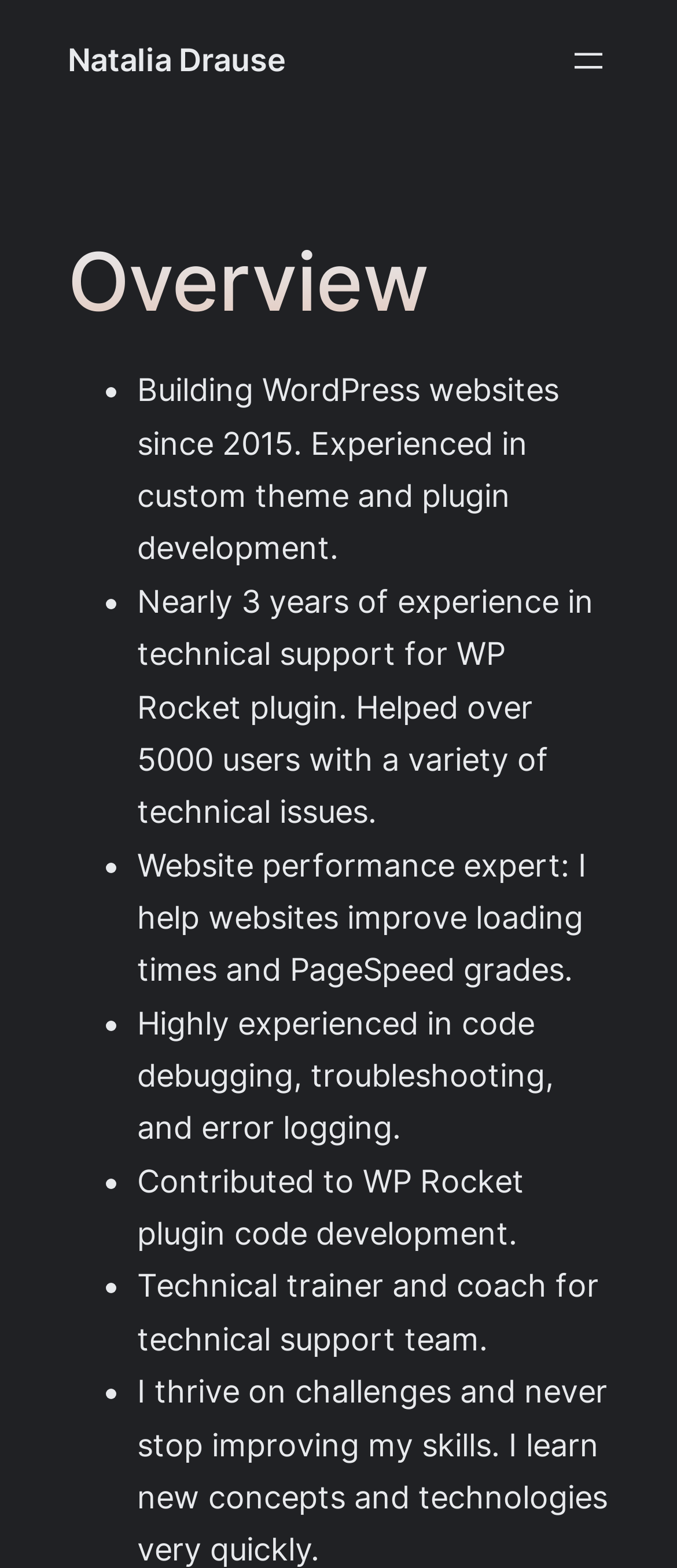What is Natalia Drause's expertise in website performance?
Provide an in-depth answer to the question, covering all aspects.

Natalia Drause is a website performance expert, and she helps websites improve their loading times and PageSpeed grades.